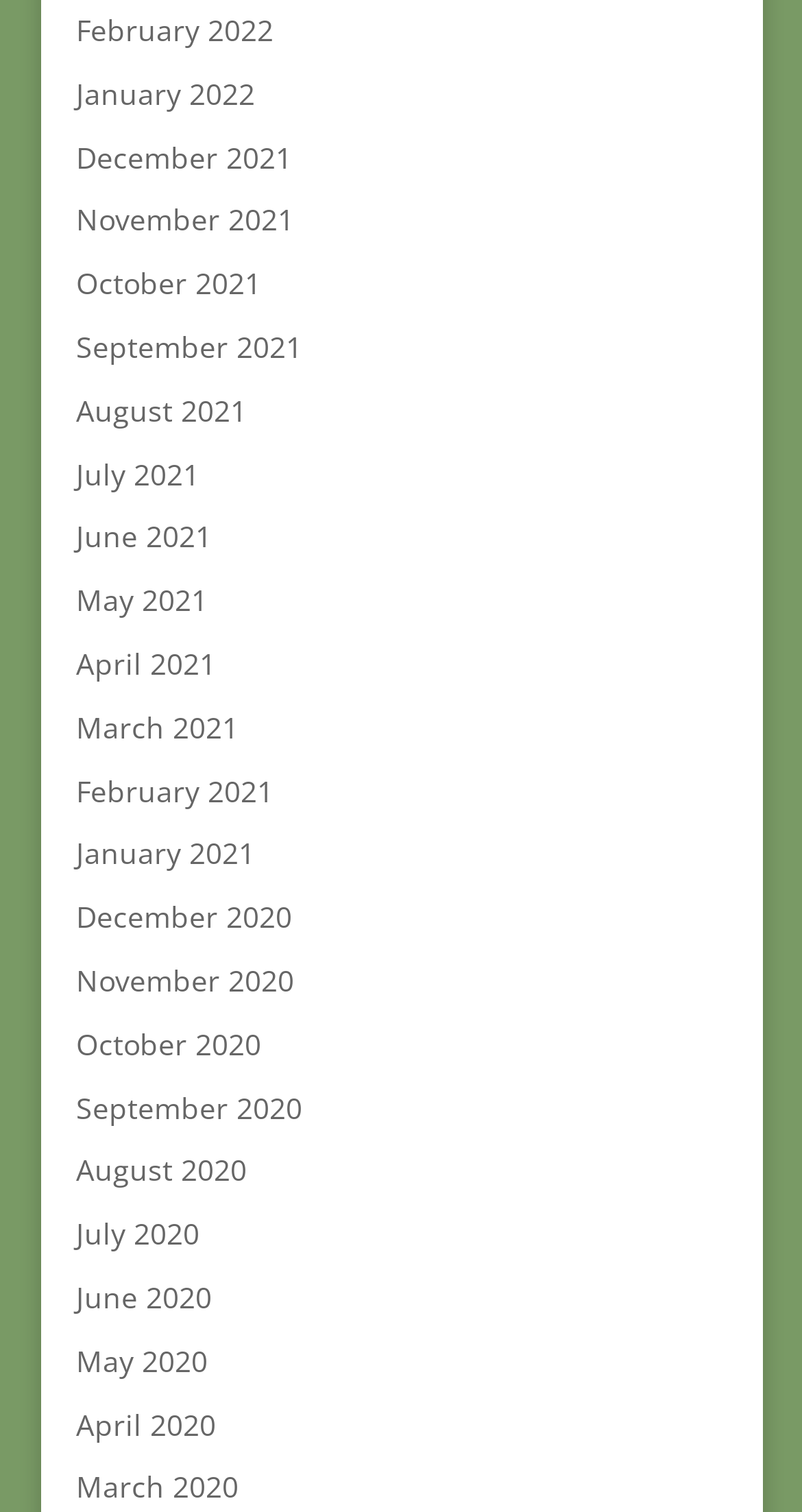Based on the element description: "October 2021", identify the UI element and provide its bounding box coordinates. Use four float numbers between 0 and 1, [left, top, right, bottom].

[0.095, 0.174, 0.326, 0.2]